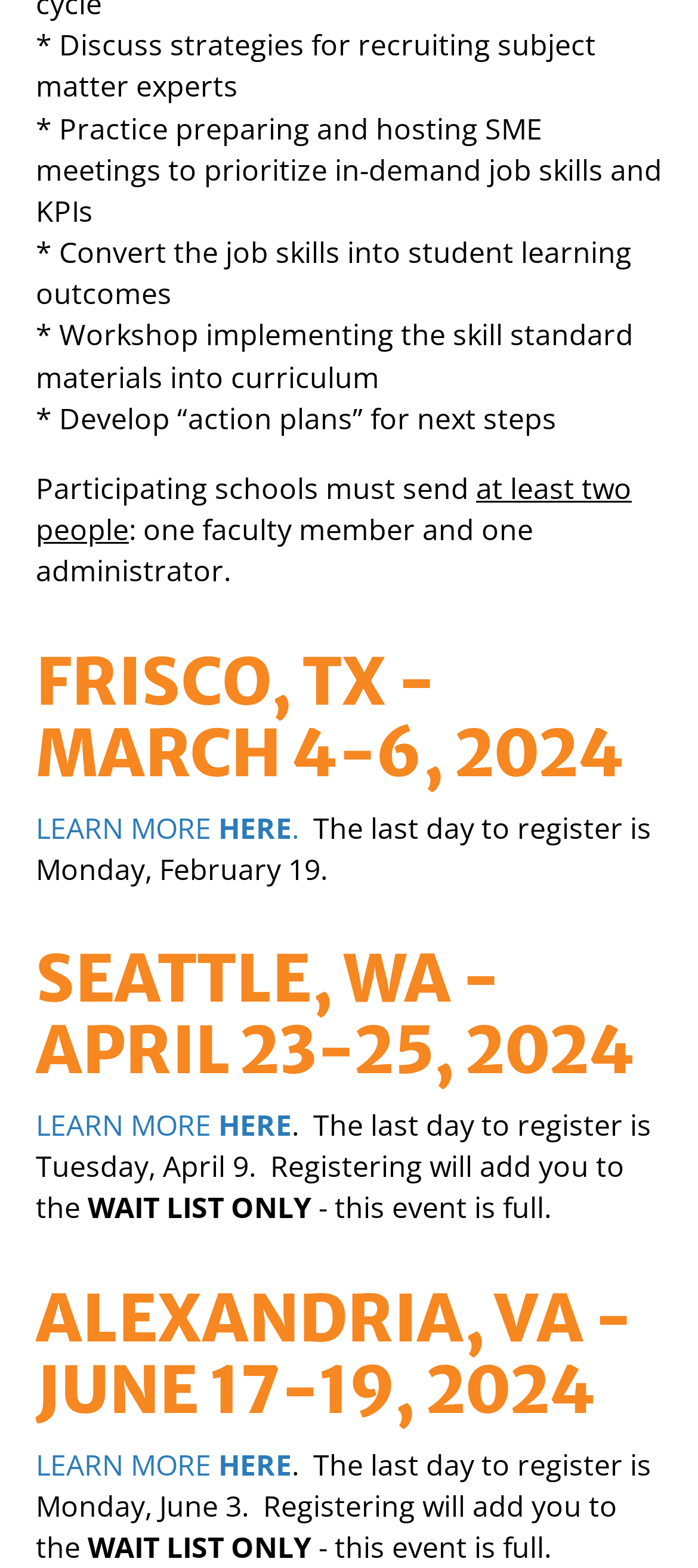Use a single word or phrase to answer this question: 
What is the purpose of the SME meetings?

to prioritize in-demand job skills and KPIs